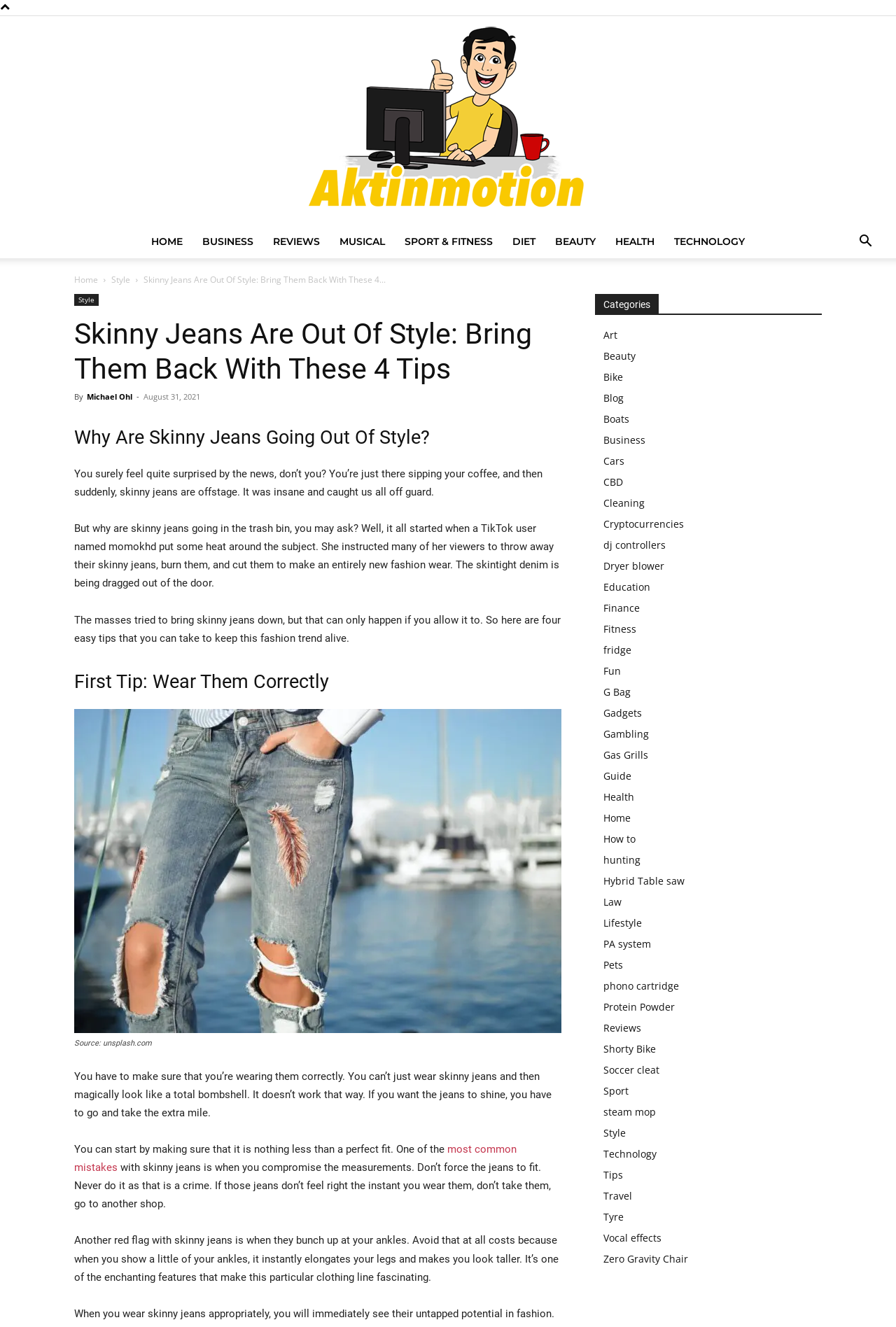Pinpoint the bounding box coordinates of the clickable area necessary to execute the following instruction: "Click on the 'HOME' link". The coordinates should be given as four float numbers between 0 and 1, namely [left, top, right, bottom].

[0.158, 0.169, 0.215, 0.195]